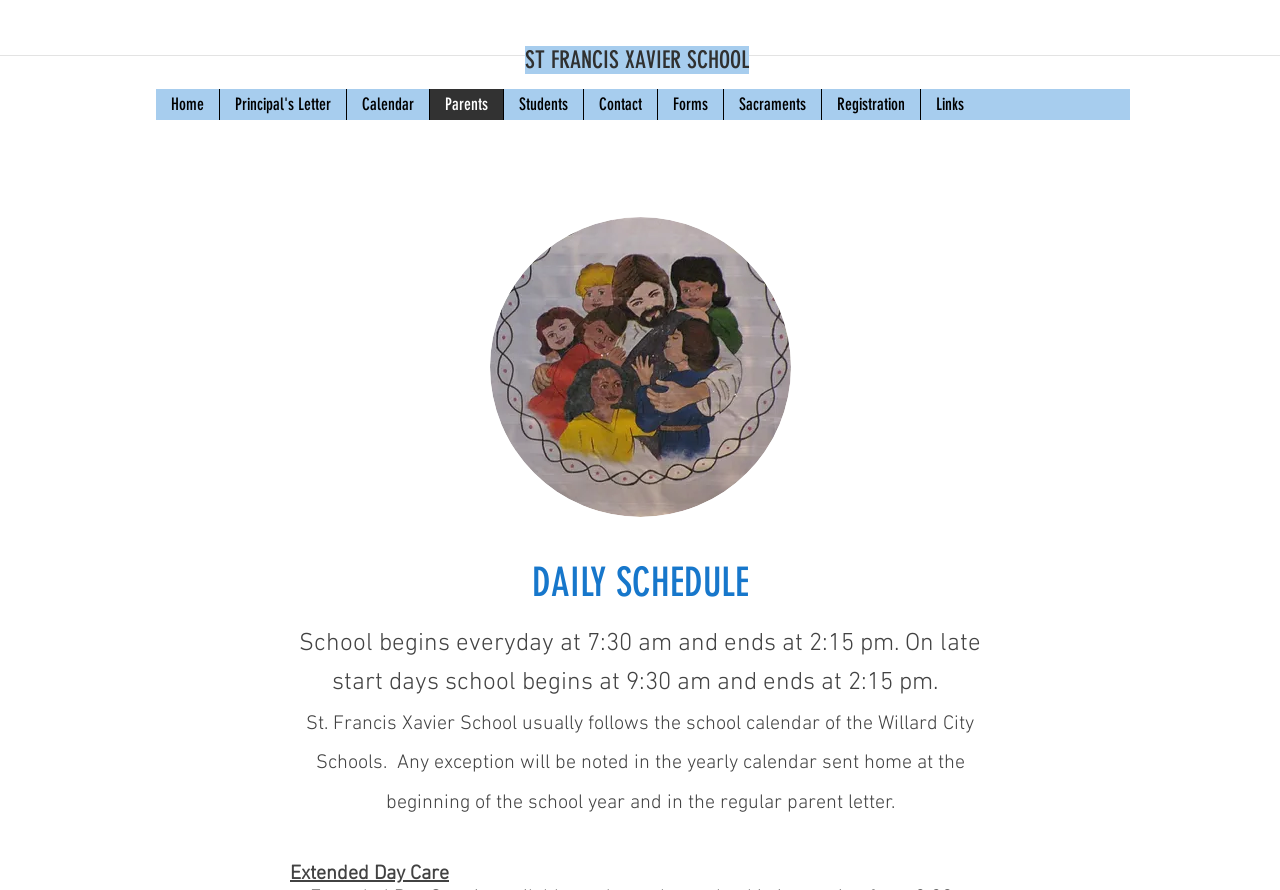Please determine the bounding box coordinates of the area that needs to be clicked to complete this task: 'view calendar'. The coordinates must be four float numbers between 0 and 1, formatted as [left, top, right, bottom].

[0.27, 0.1, 0.335, 0.135]